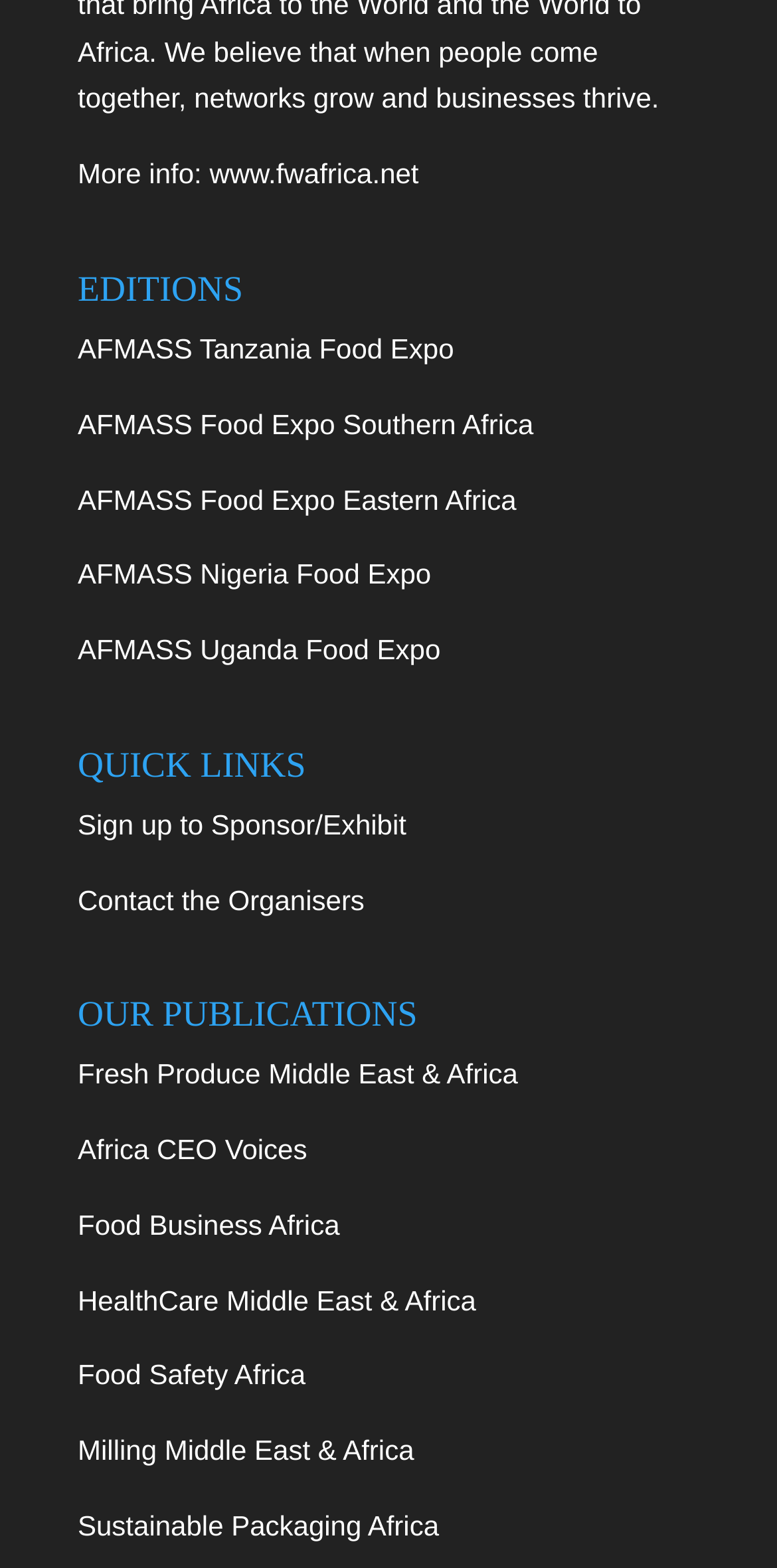How many editions are listed?
From the image, respond using a single word or phrase.

5